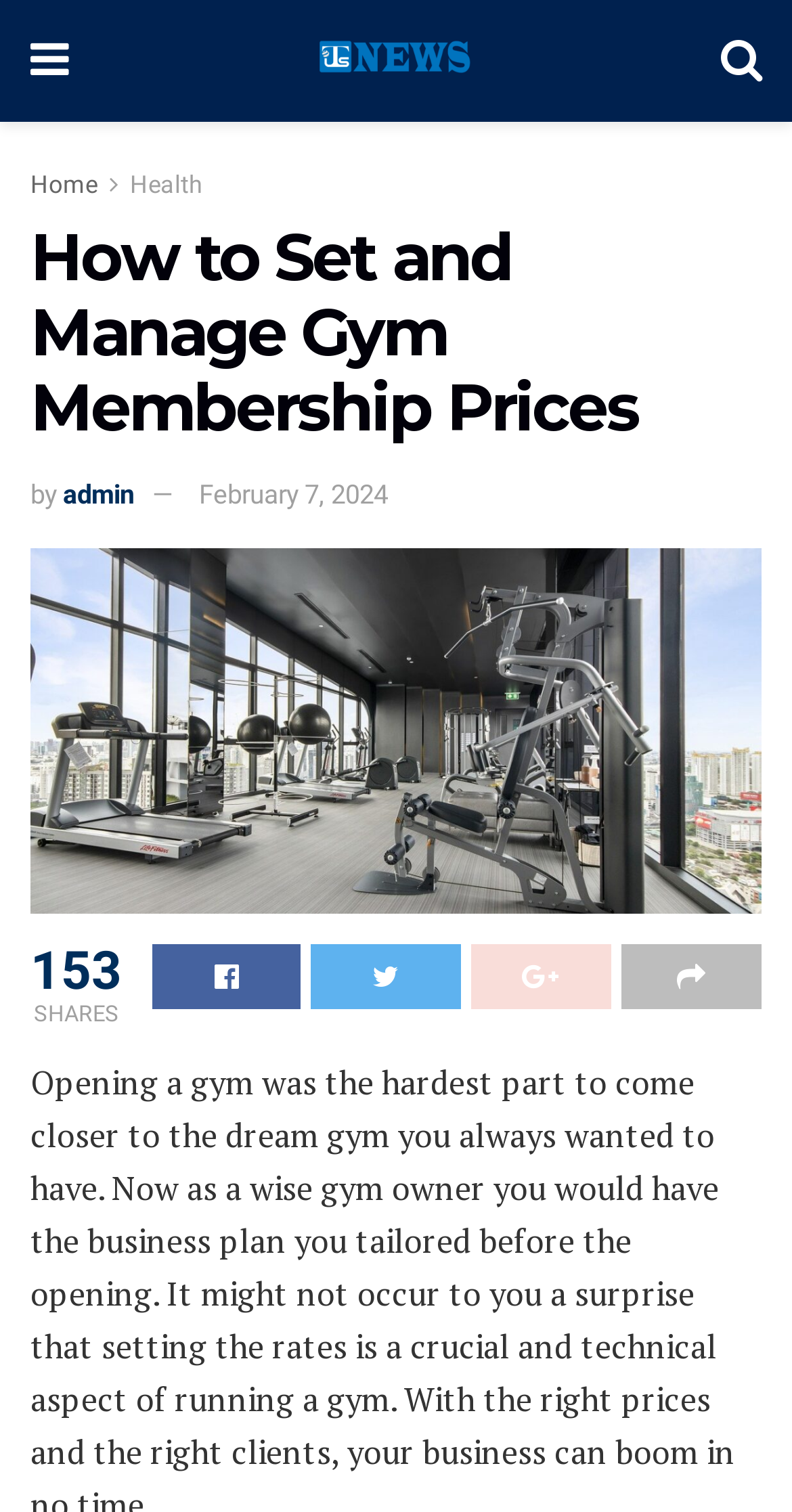Can you find and provide the main heading text of this webpage?

How to Set and Manage Gym Membership Prices